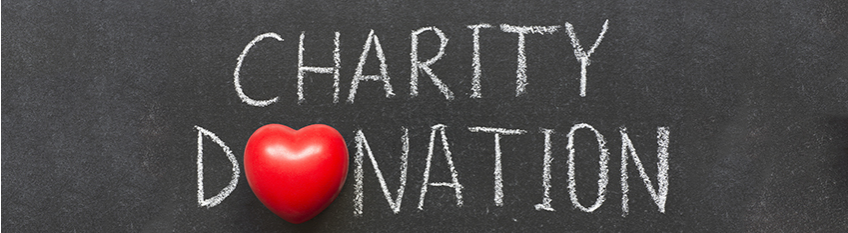Provide a comprehensive description of the image.

The image features the phrase "CHARITY DONATION" displayed in a playful, chalk-like font on a dark background that resembles a chalkboard. At the center of the text, there is a bright red heart symbol, underscoring the theme of love and generosity associated with charitable giving. This visual representation emphasizes the importance of community support and philanthropy, aligning with New Island's commitment to engaging employees in charity activities and fostering connections with charitable and environmental organizations.